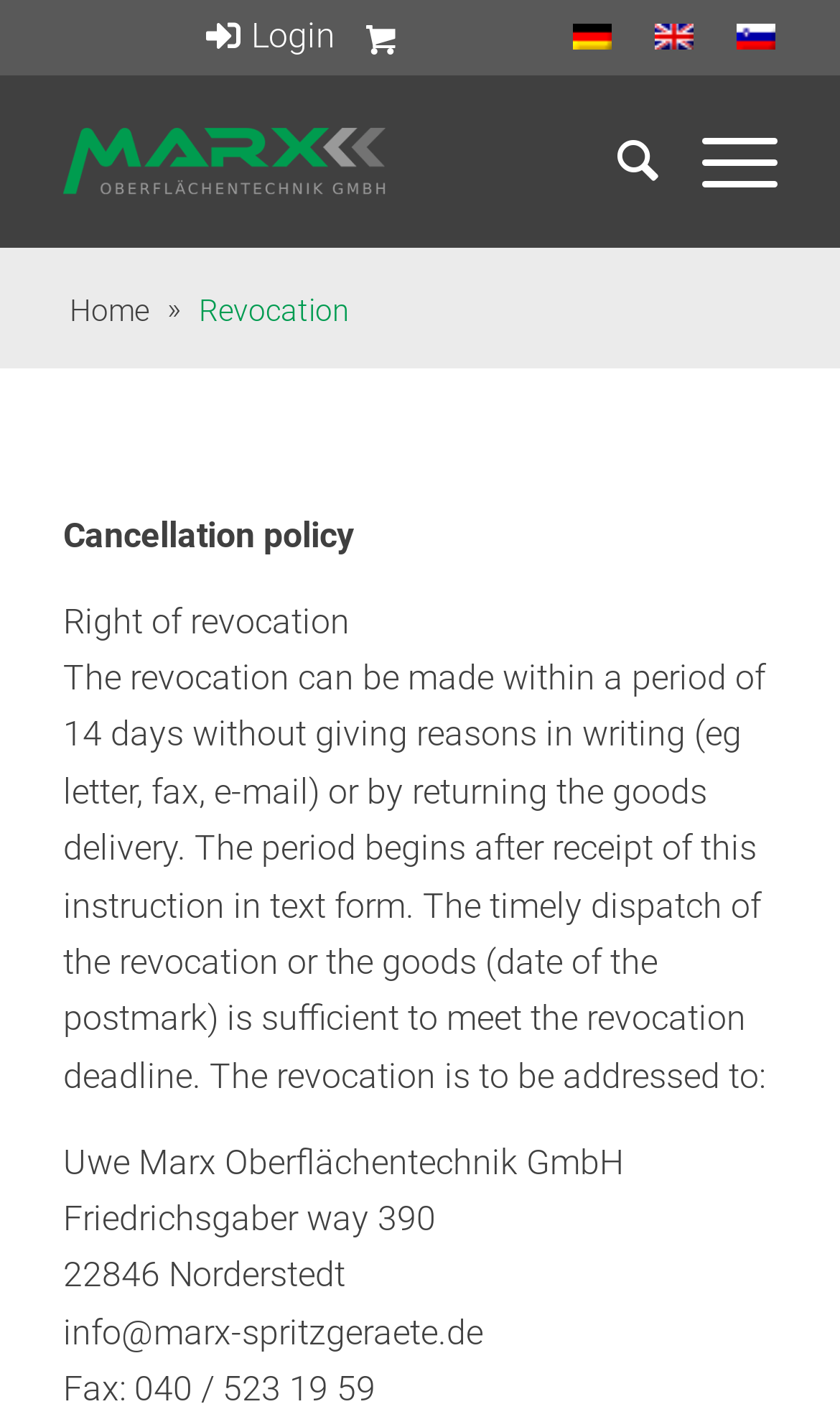Look at the image and give a detailed response to the following question: What is the address of the company?

The address of the company can be found in the revocation policy section, where the company's contact information is provided. The address is mentioned as 'Friedrichsgaber way 390' and '22846 Norderstedt'.